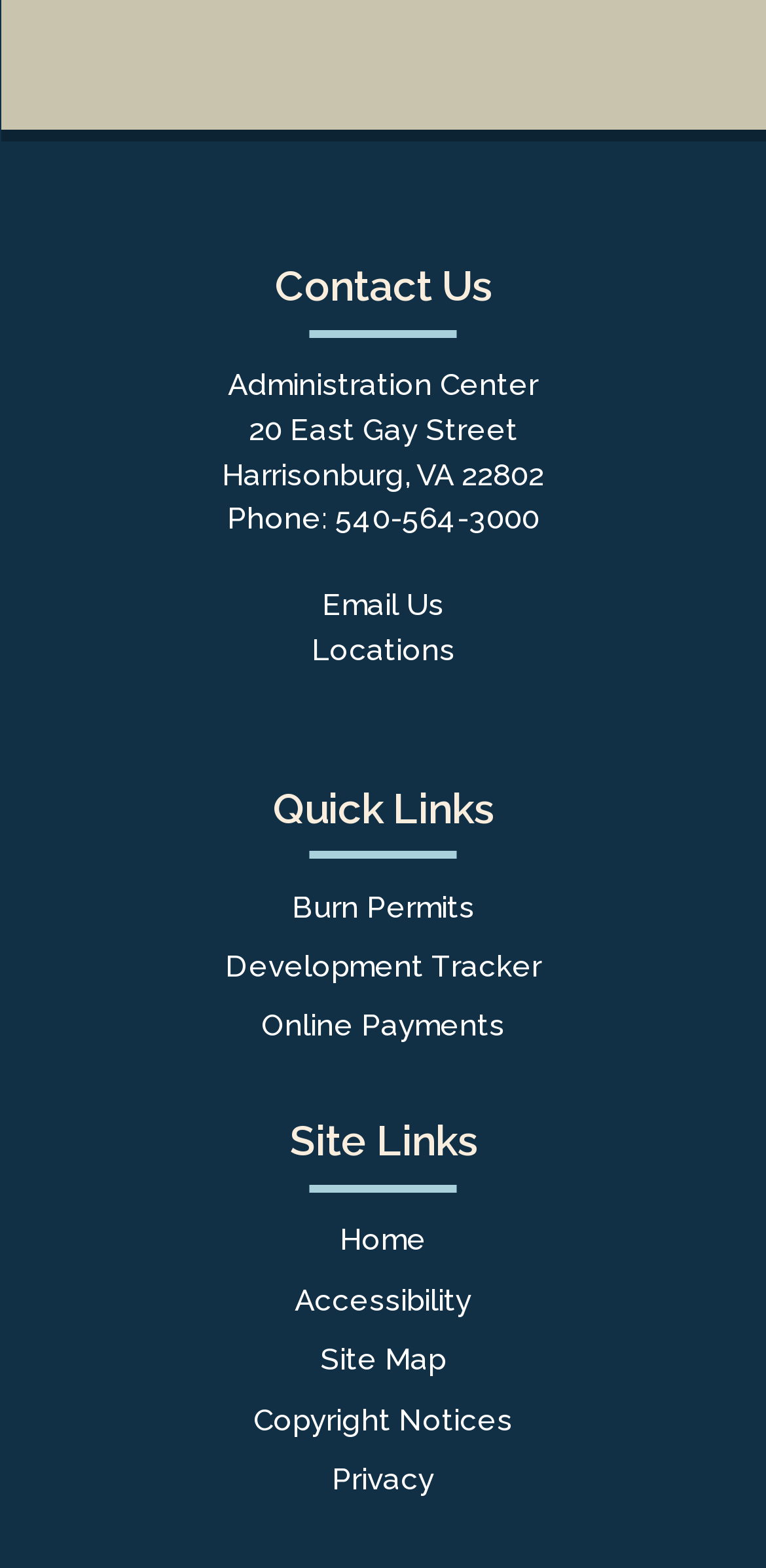Find the bounding box coordinates of the area that needs to be clicked in order to achieve the following instruction: "Email the administration". The coordinates should be specified as four float numbers between 0 and 1, i.e., [left, top, right, bottom].

[0.421, 0.375, 0.579, 0.398]